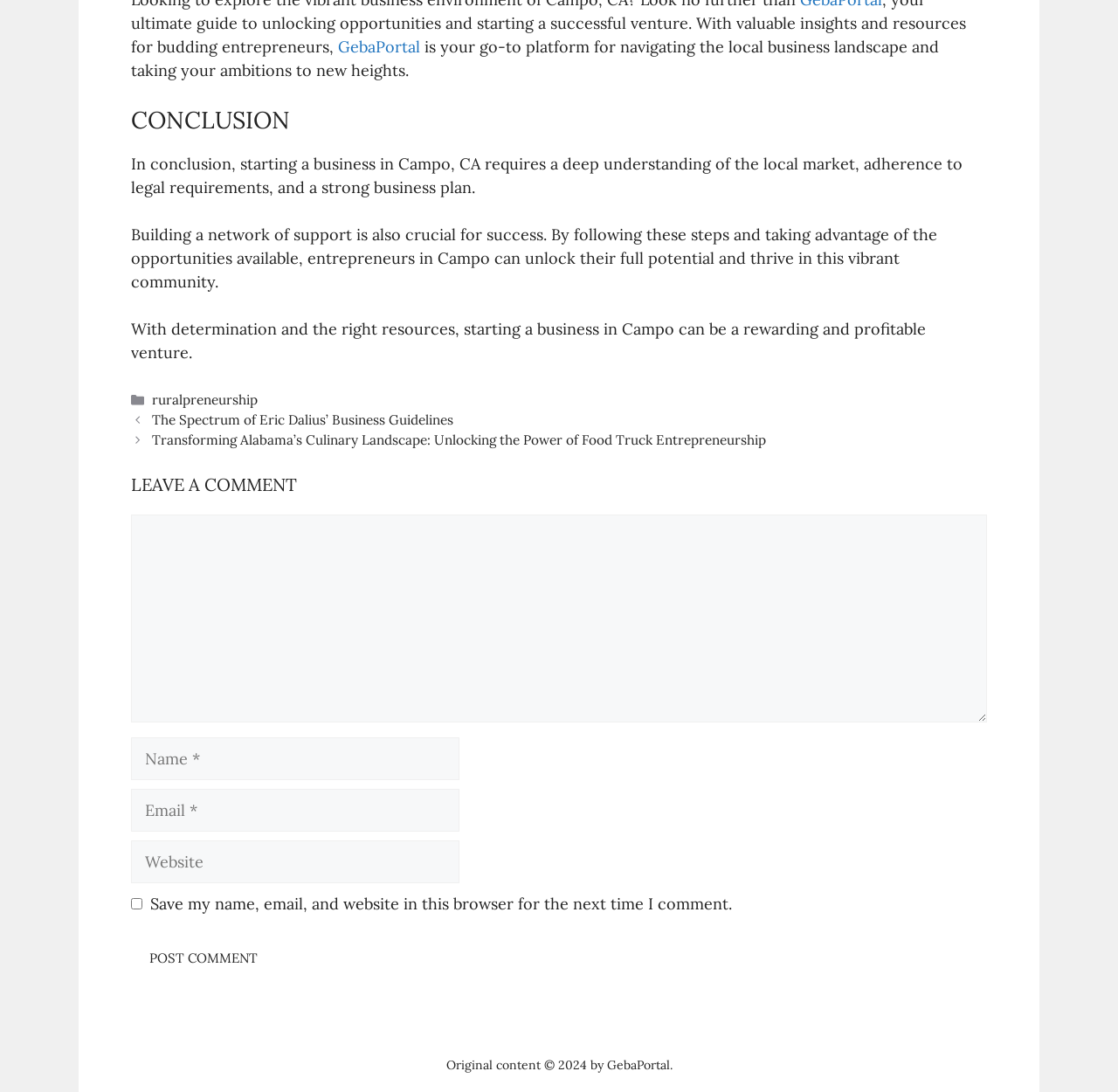Using the information in the image, give a comprehensive answer to the question: 
What is the purpose of the comment section?

The comment section at the bottom of the webpage allows users to leave a comment, which requires entering a name, email, and website (optional). This suggests that the webpage is interactive and allows users to engage with the content and share their thoughts.